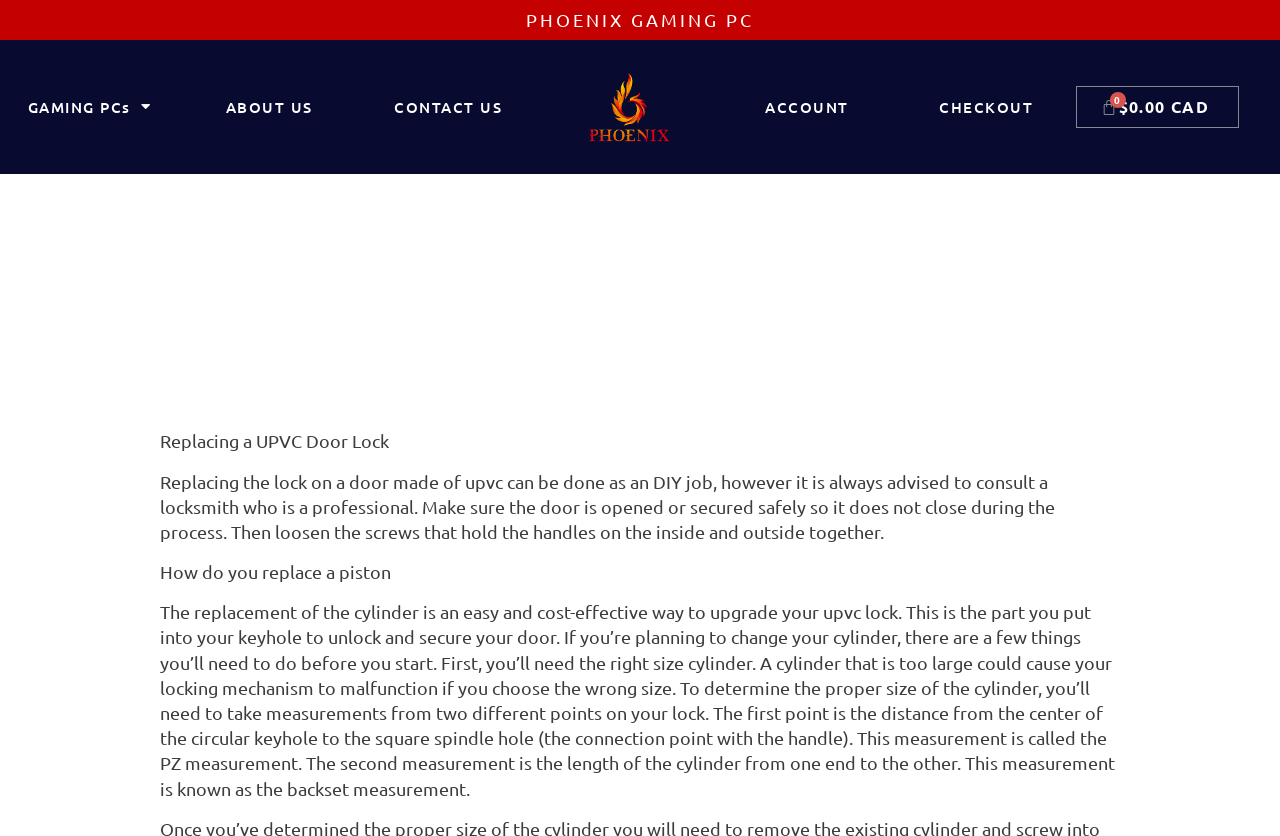Using the provided description: "ACCOUNT", find the bounding box coordinates of the corresponding UI element. The output should be four float numbers between 0 and 1, in the format [left, top, right, bottom].

[0.56, 0.08, 0.701, 0.176]